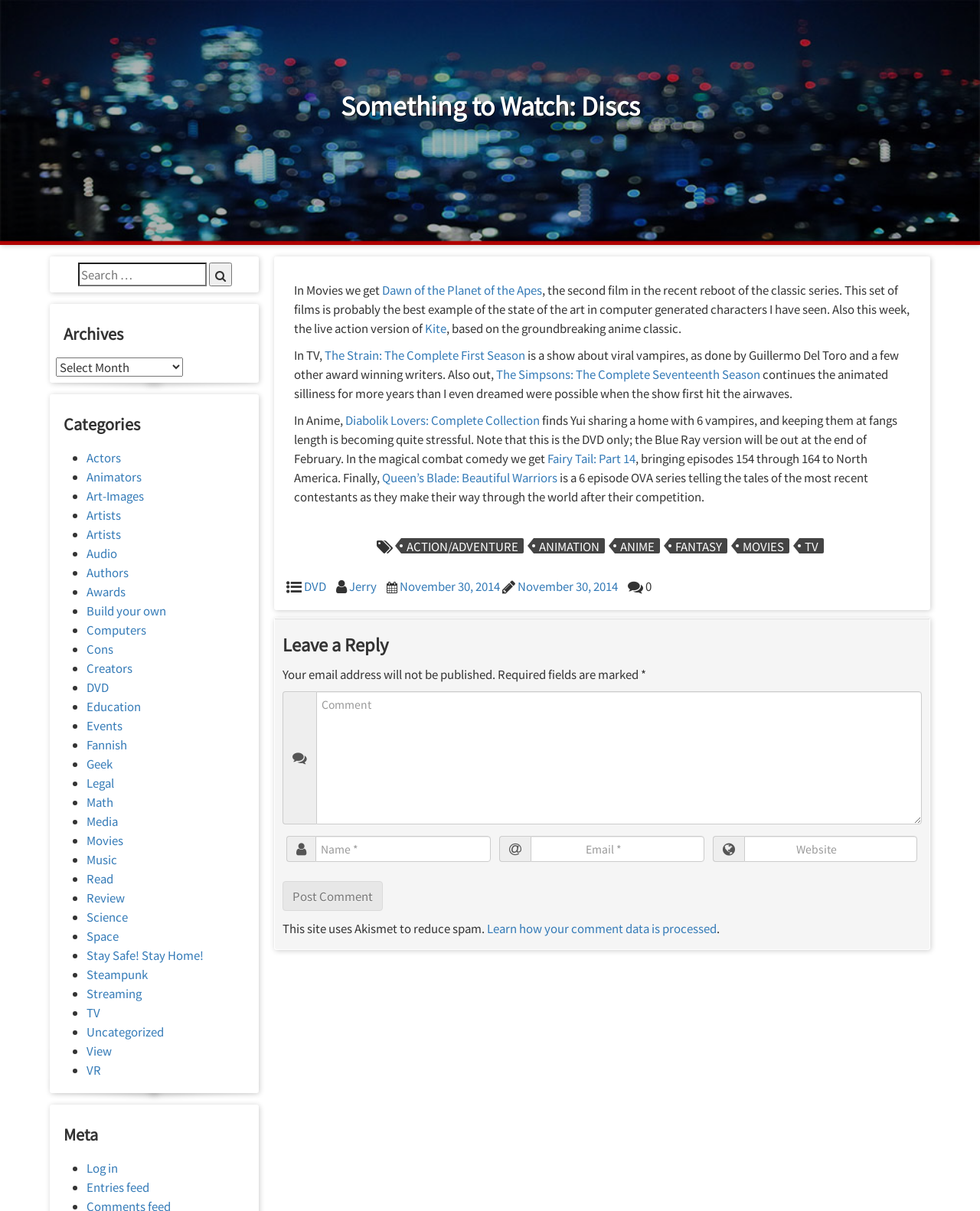Provide a single word or phrase answer to the question: 
What is the purpose of the Akismet plugin?

to reduce spam